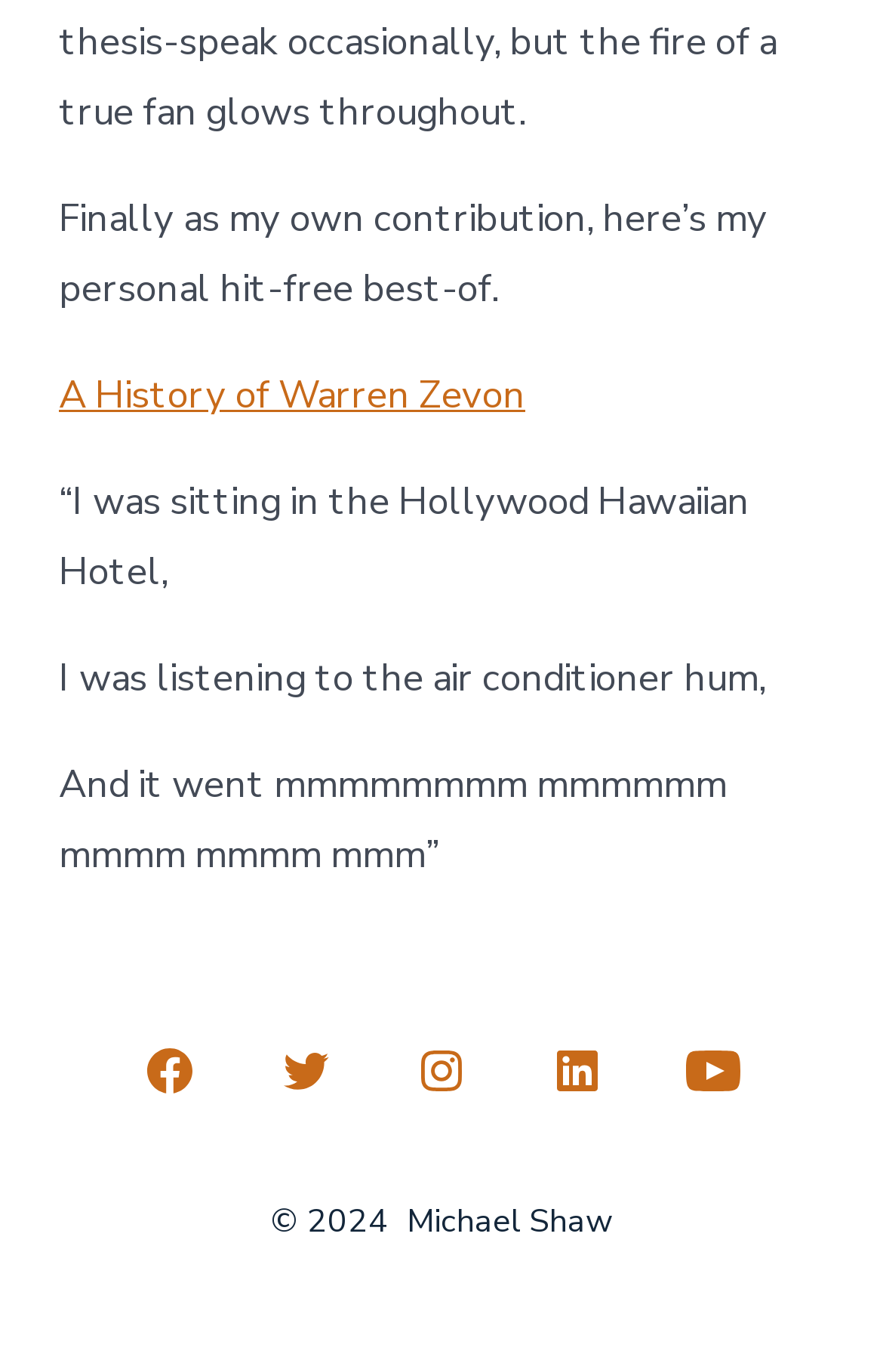How many paragraphs of text are there?
Offer a detailed and full explanation in response to the question.

There are four paragraphs of text on the webpage, each containing a few lines of text. These paragraphs appear to be discussing Warren Zevon and his work.